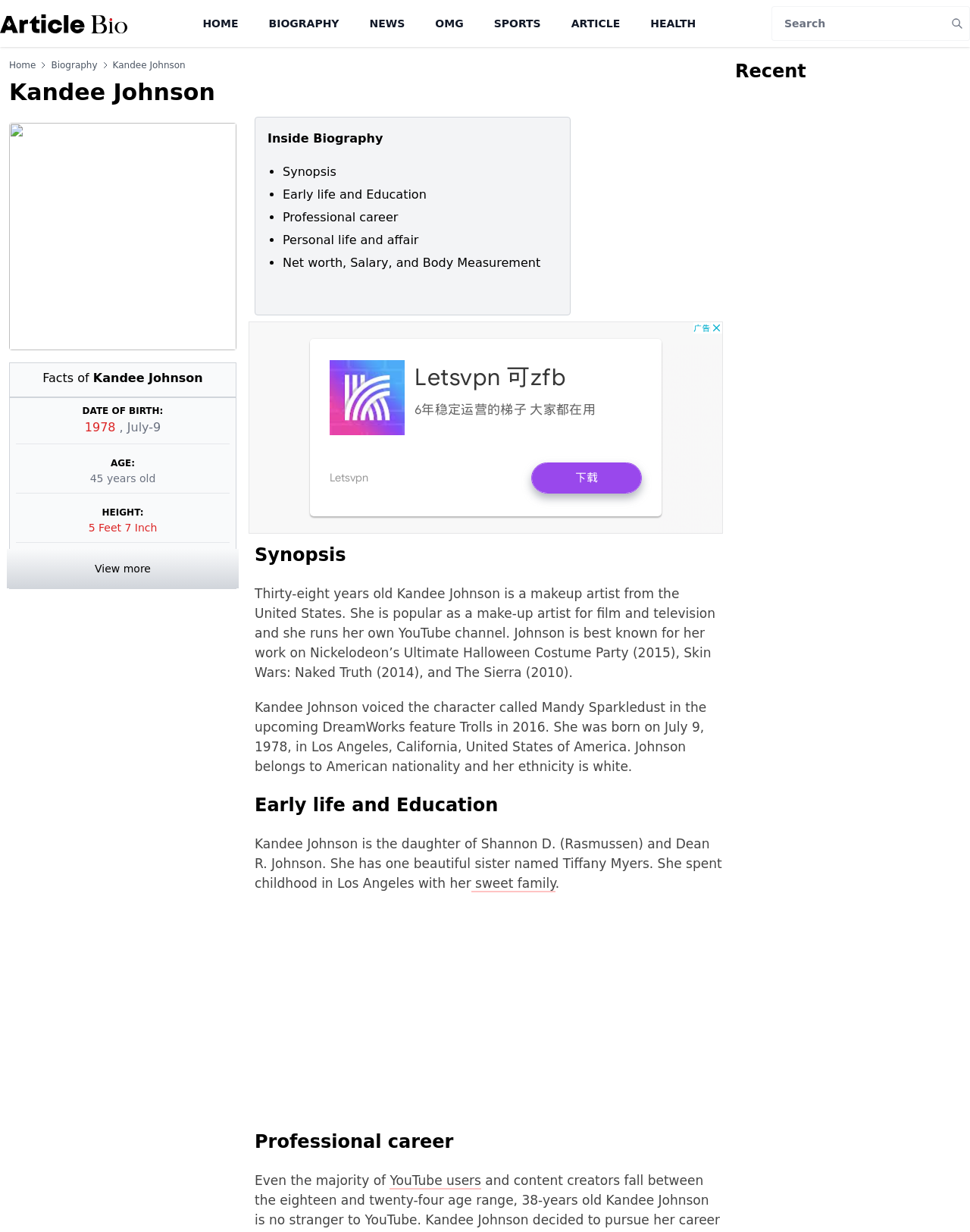Please identify the bounding box coordinates of where to click in order to follow the instruction: "View Kandee Johnson's early life and education".

[0.291, 0.152, 0.44, 0.164]